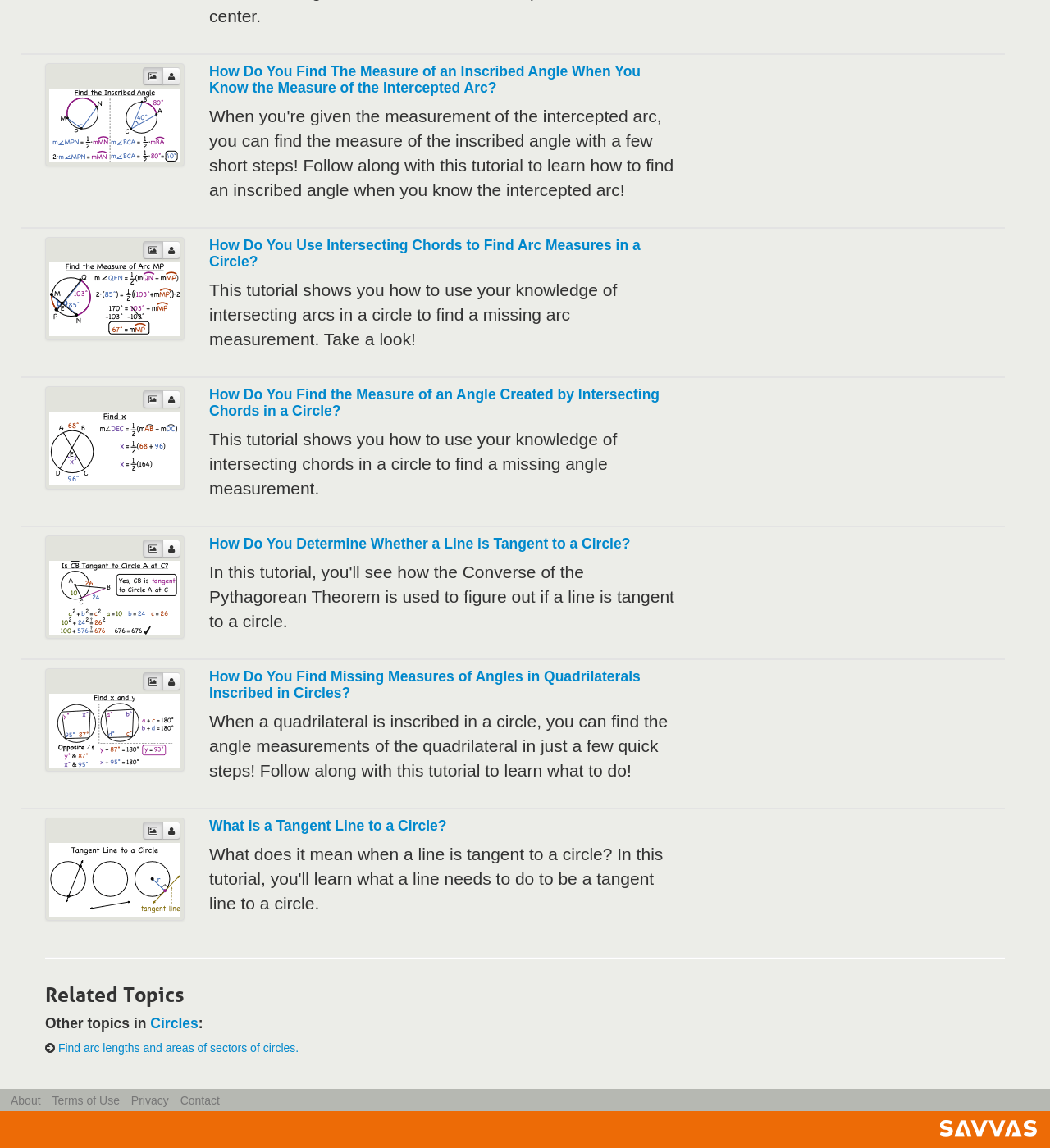Based on the element description Terms of Use, identify the bounding box coordinates for the UI element. The coordinates should be in the format (top-left x, top-left y, bottom-right x, bottom-right y) and within the 0 to 1 range.

[0.05, 0.953, 0.114, 0.964]